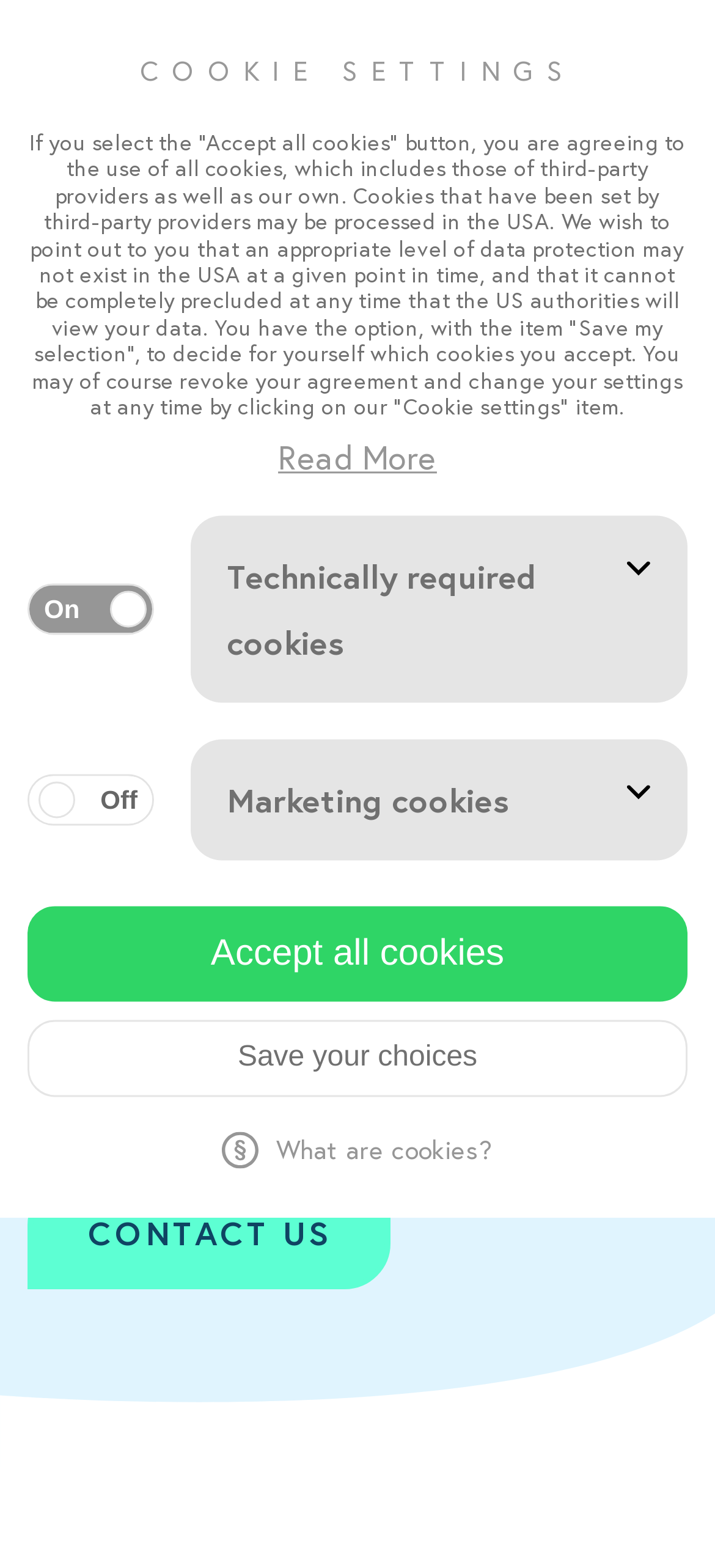Respond to the following question using a concise word or phrase: 
What is EVOSens?

Non-invasive wound sensor dressing